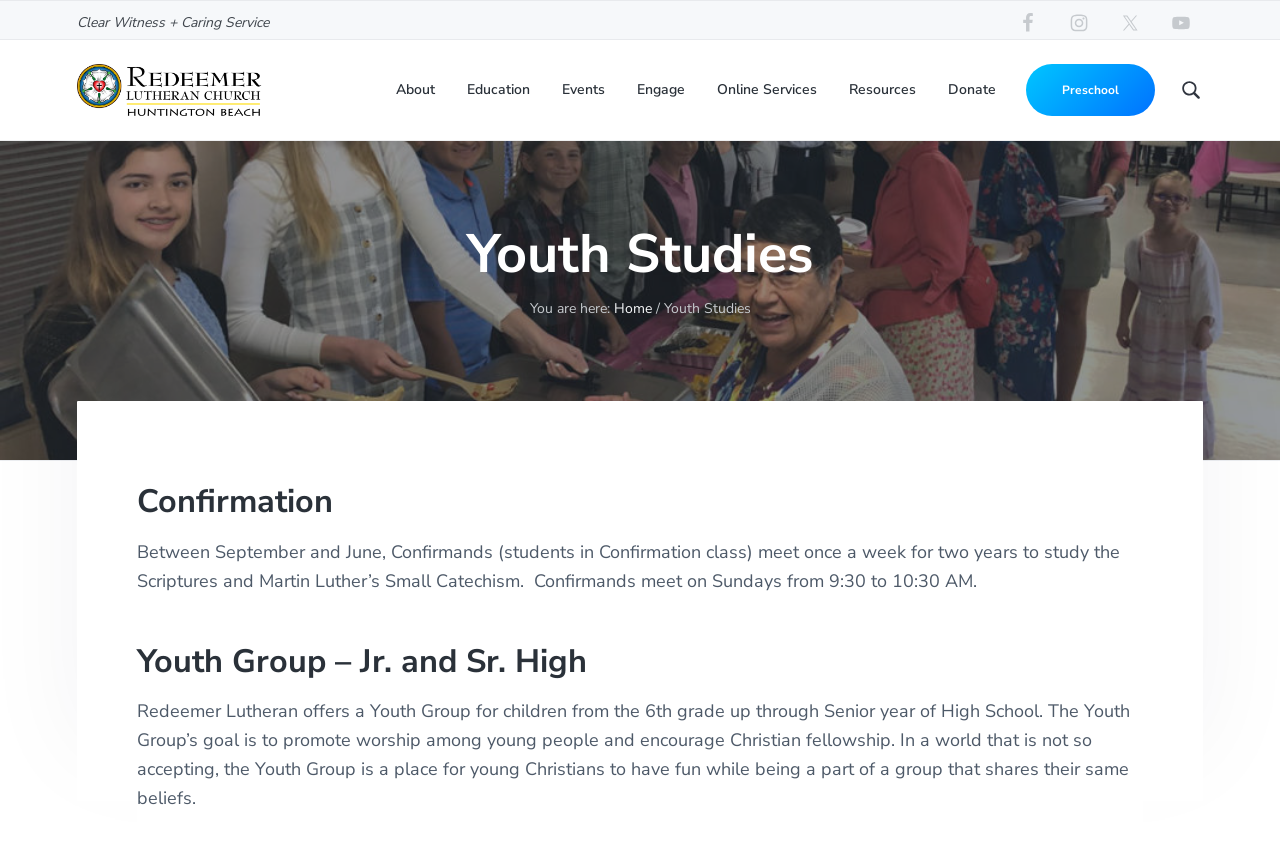Based on the element description Redeemer Lutheran Church, identify the bounding box of the UI element in the given webpage screenshot. The coordinates should be in the format (top-left x, top-left y, bottom-right x, bottom-right y) and must be between 0 and 1.

[0.06, 0.135, 0.072, 0.613]